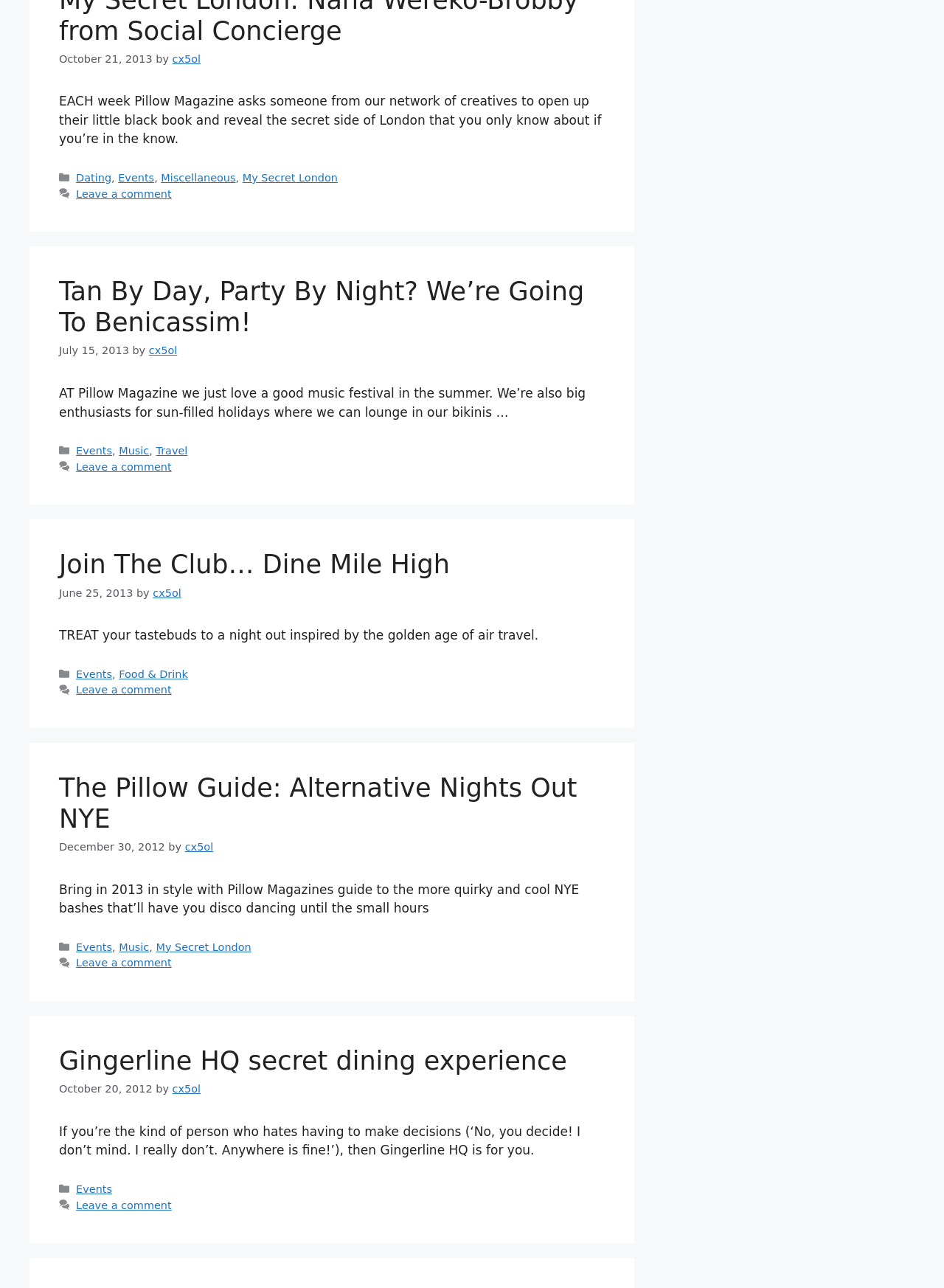Pinpoint the bounding box coordinates of the element you need to click to execute the following instruction: "Click on the 'Music' category". The bounding box should be represented by four float numbers between 0 and 1, in the format [left, top, right, bottom].

[0.126, 0.345, 0.158, 0.355]